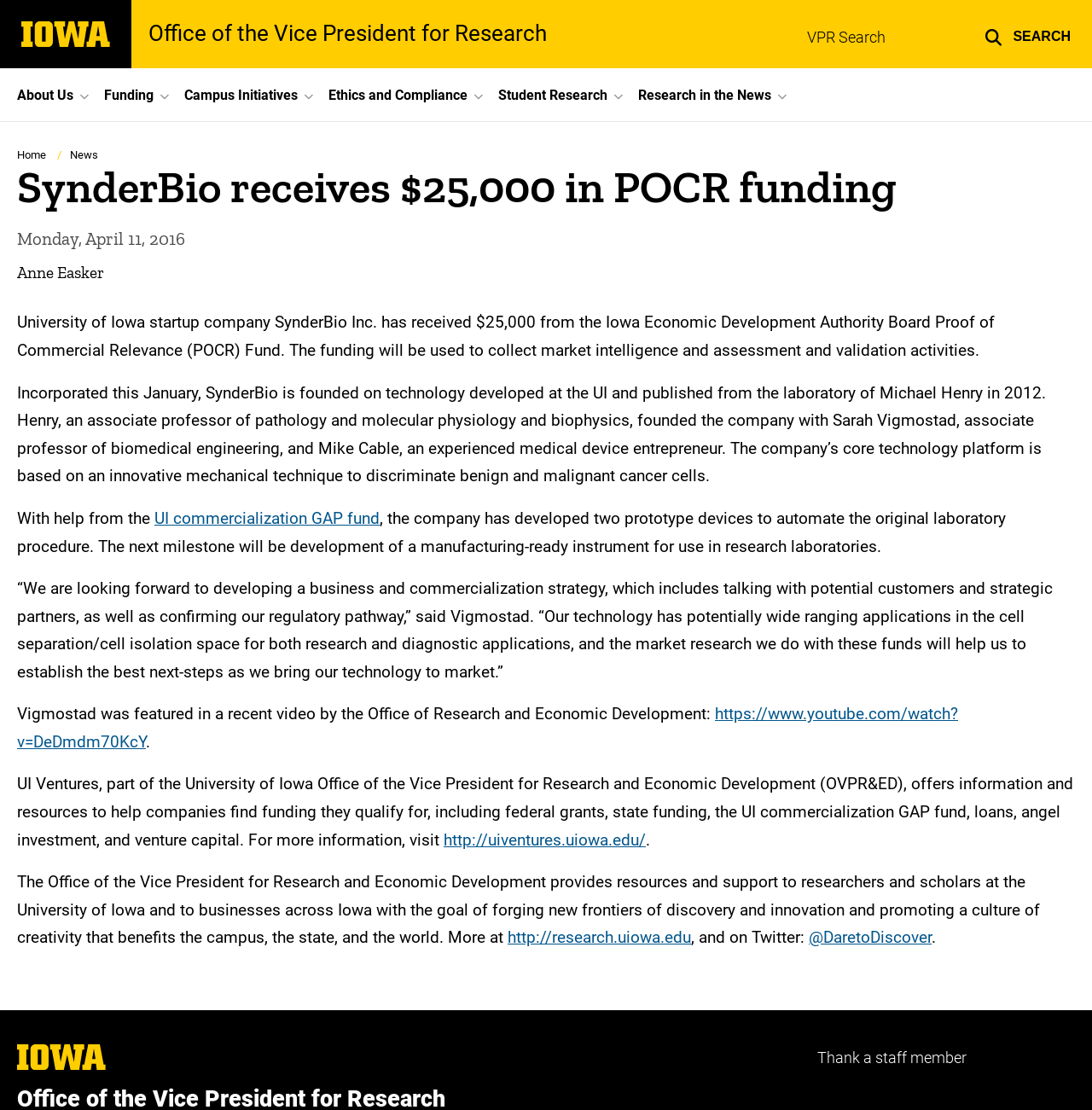Give a succinct answer to this question in a single word or phrase: 
What is the Twitter handle of the Office of the Vice President for Research and Economic Development?

@DaretoDiscover